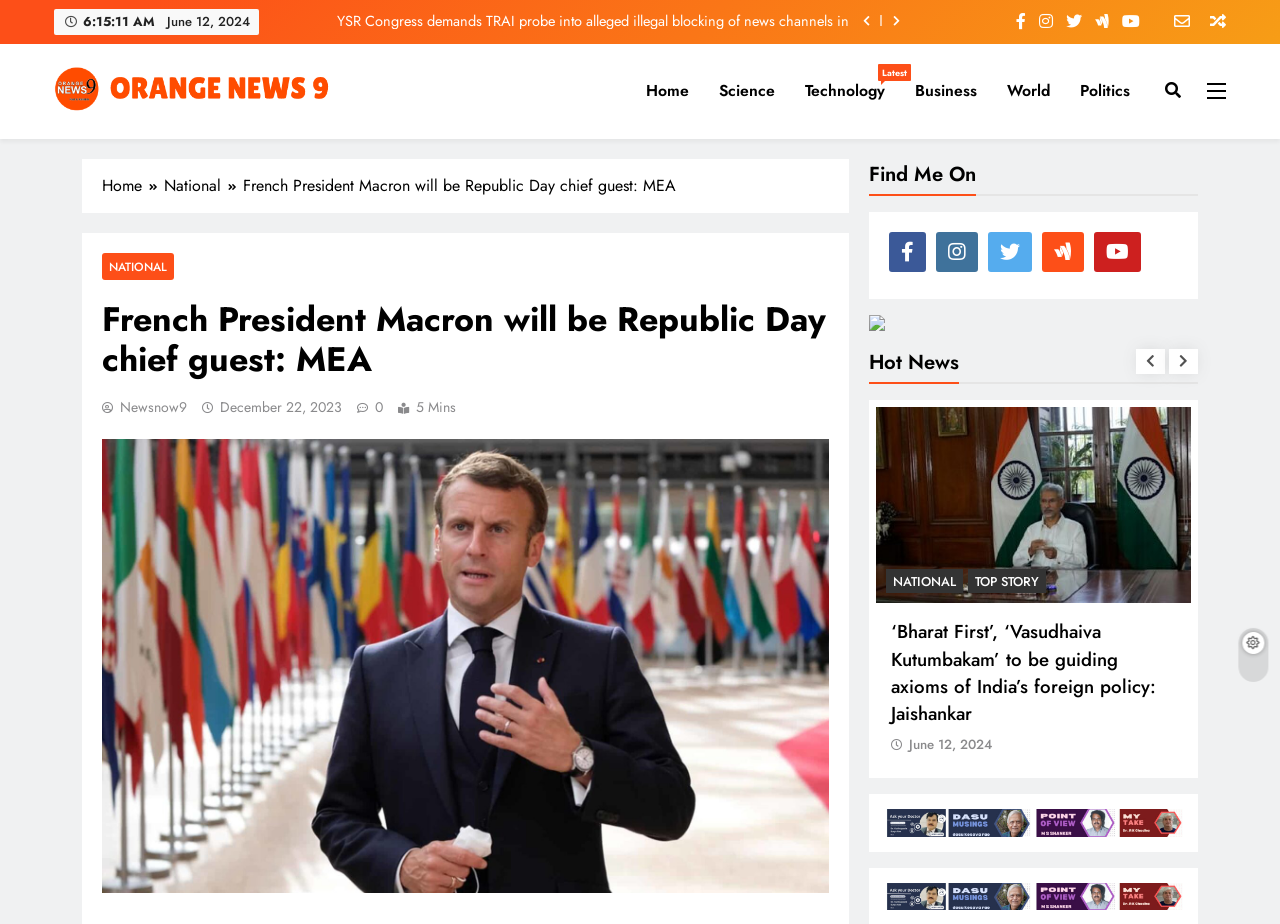Answer the following query with a single word or phrase:
What is the name of the news organization?

OrangeNews9